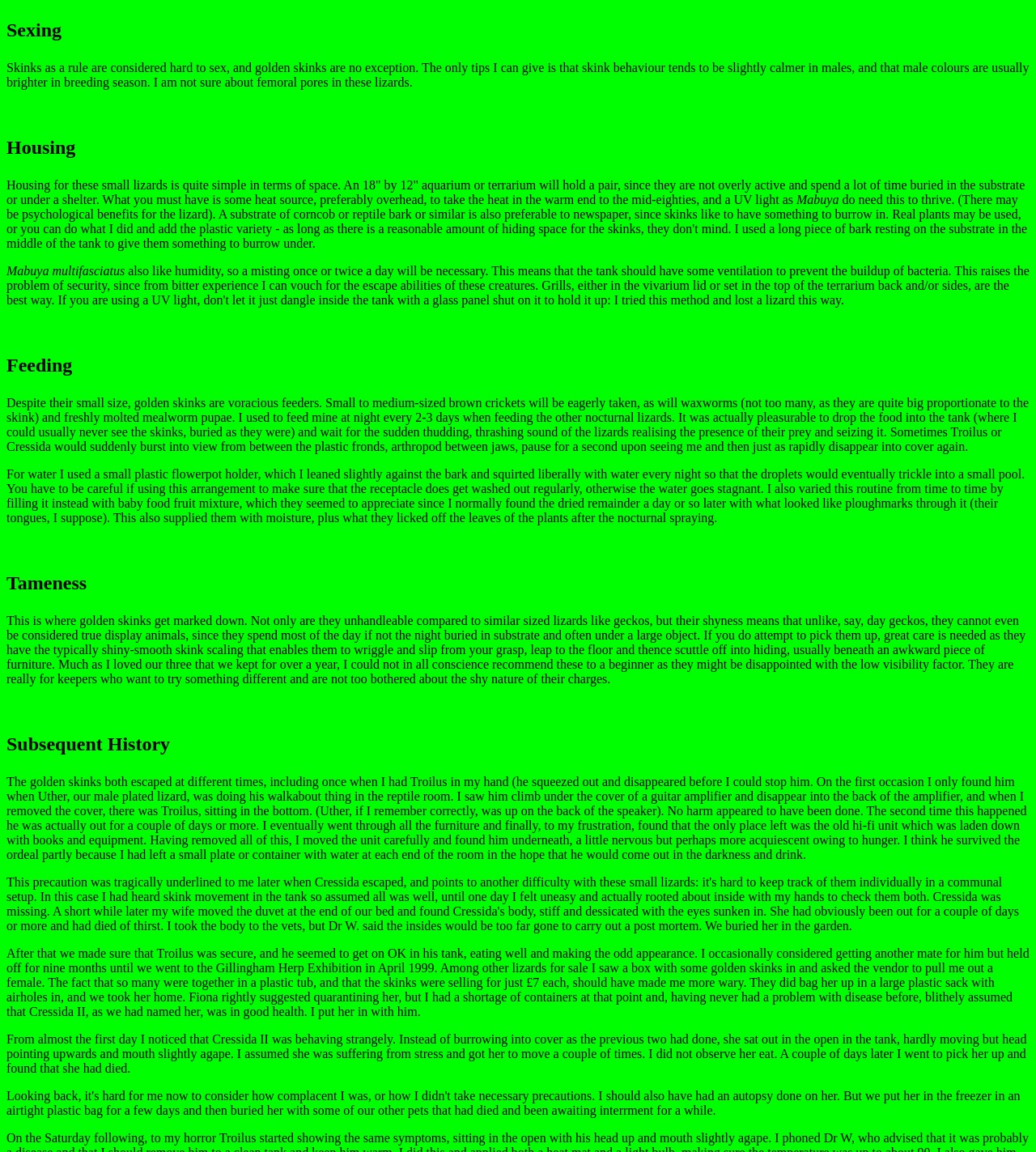Calculate the bounding box coordinates for the UI element based on the following description: "Sexing". Ensure the coordinates are four float numbers between 0 and 1, i.e., [left, top, right, bottom].

[0.006, 0.017, 0.994, 0.036]